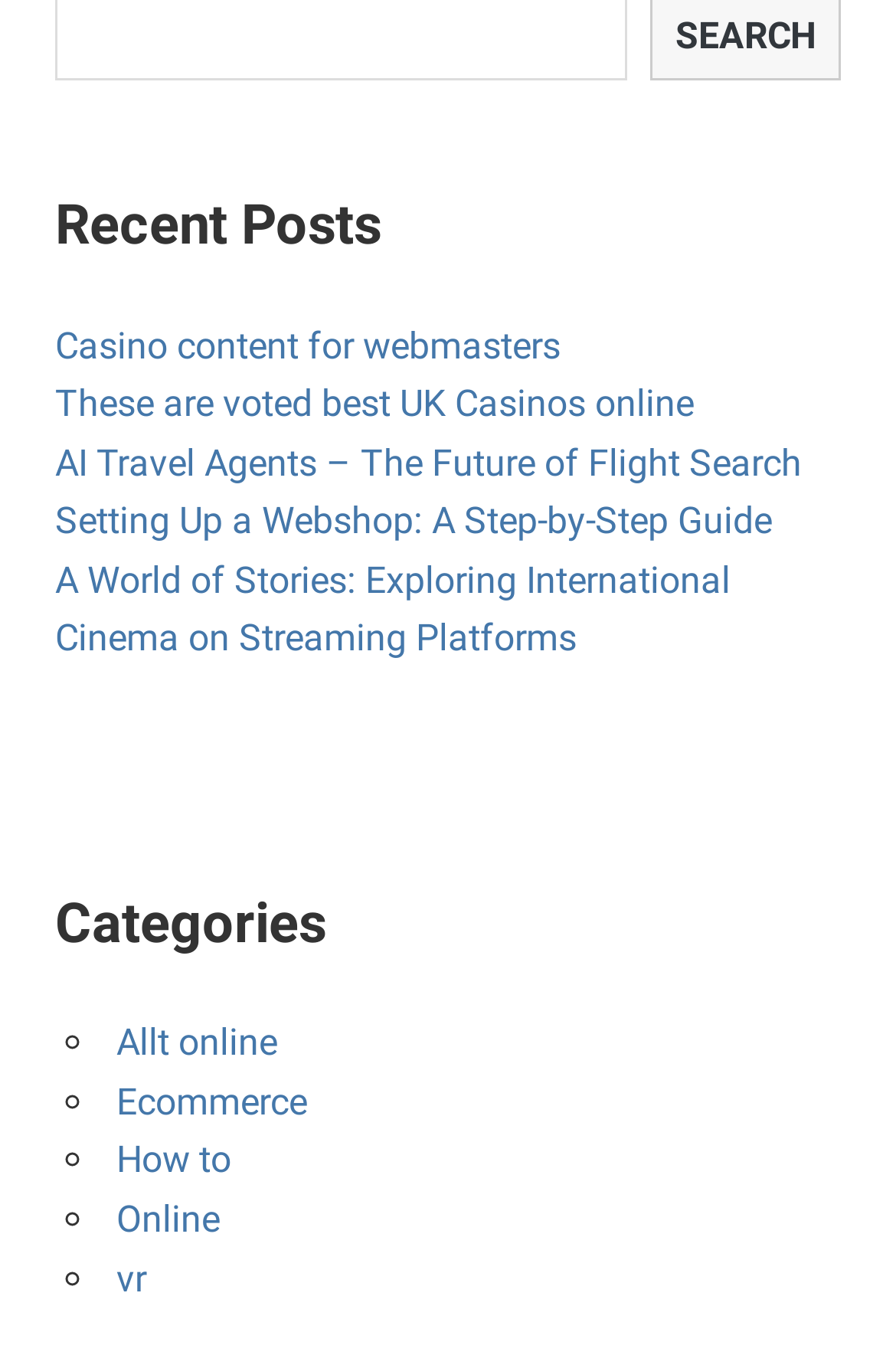What is the position of the 'Categories' heading?
Answer the question with a detailed and thorough explanation.

I compared the y1 and y2 coordinates of the 'Recent Posts' and 'Categories' headings and found that 'Categories' is below 'Recent Posts'.